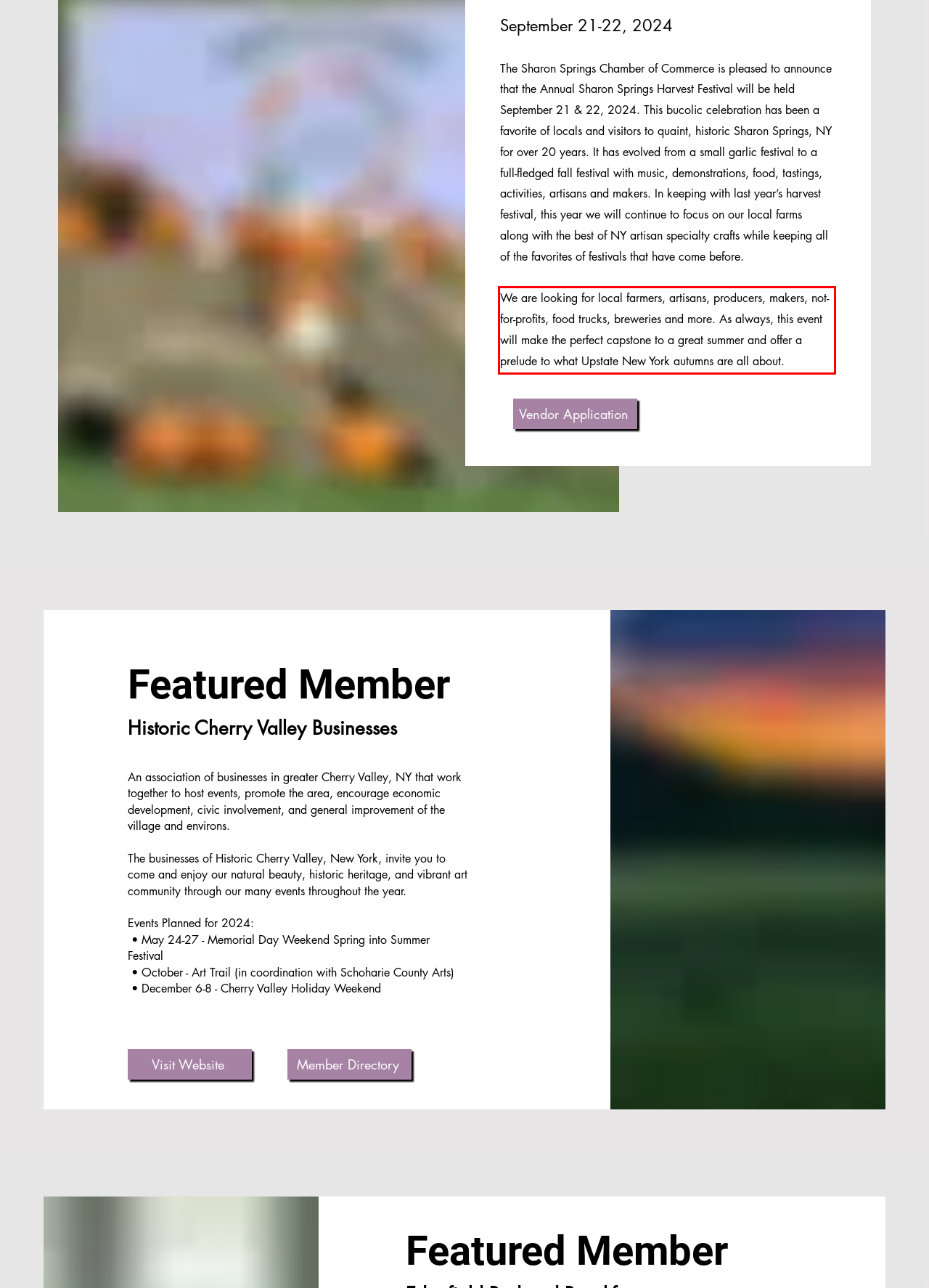With the given screenshot of a webpage, locate the red rectangle bounding box and extract the text content using OCR.

We are looking for local farmers, artisans, producers, makers, not-for-profits, food trucks, breweries and more. As always, this event will make the perfect capstone to a great summer and offer a prelude to what Upstate New York autumns are all about.